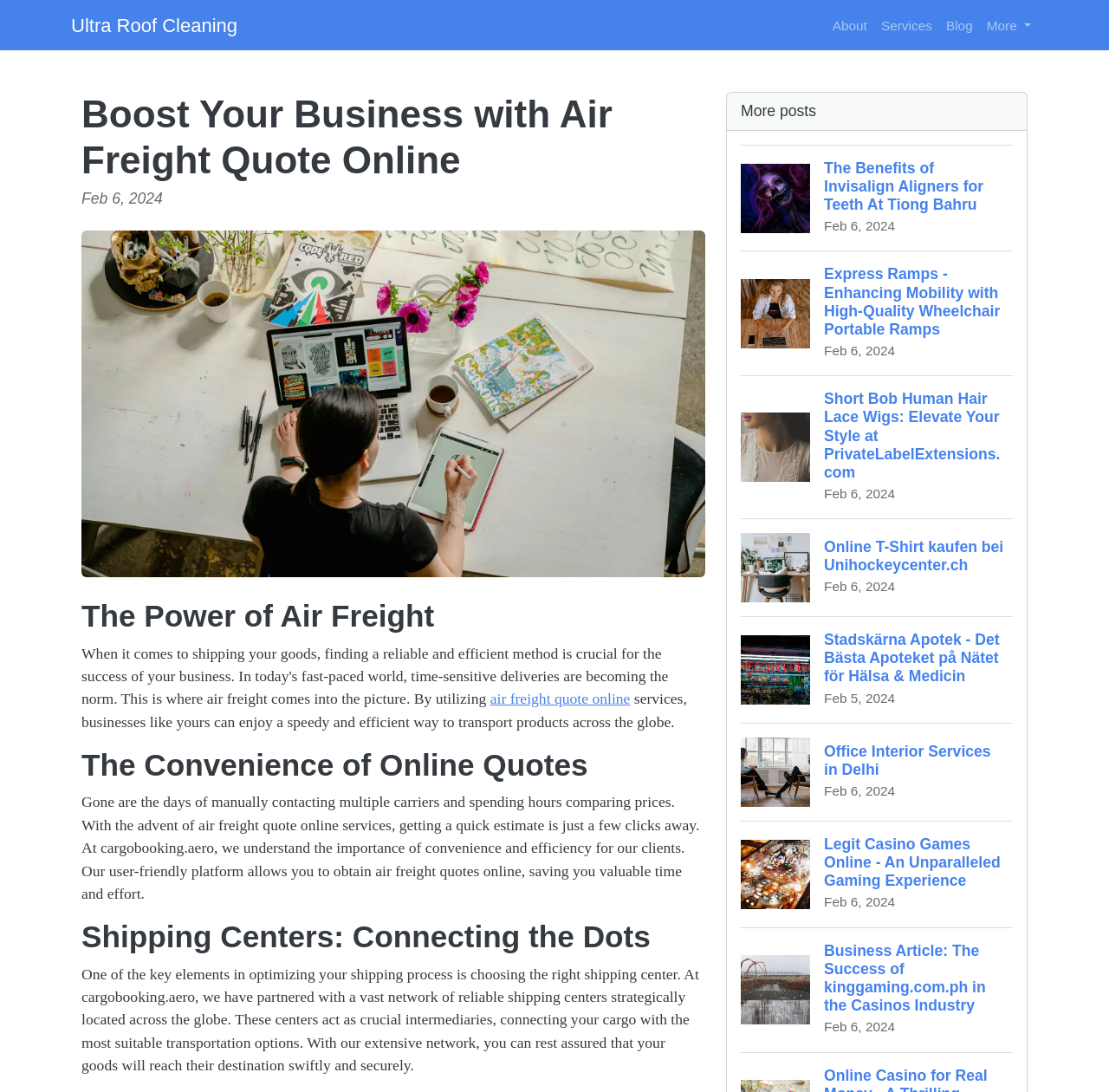Locate the bounding box coordinates of the clickable region necessary to complete the following instruction: "Click the 'Blog' link". Provide the coordinates in the format of four float numbers between 0 and 1, i.e., [left, top, right, bottom].

[0.847, 0.008, 0.883, 0.039]